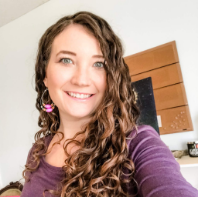Break down the image and describe every detail you can observe.

In this inviting portrait, a woman with long, curly hair smiles warmly at the camera. She is wearing a cozy purple top and distinctive earrings, adding a vibrant touch to her appearance. The background features a light and airy setting, including a wooden panel that enhances the warmth of the image. This photograph captures her friendly demeanor, making it clear that she is approachable and enthusiastic, reflecting her passion for sharing recipes and lifestyle tips. As the creator of a food-focused blog, her image embodies the essence of creativity and joy in cooking.